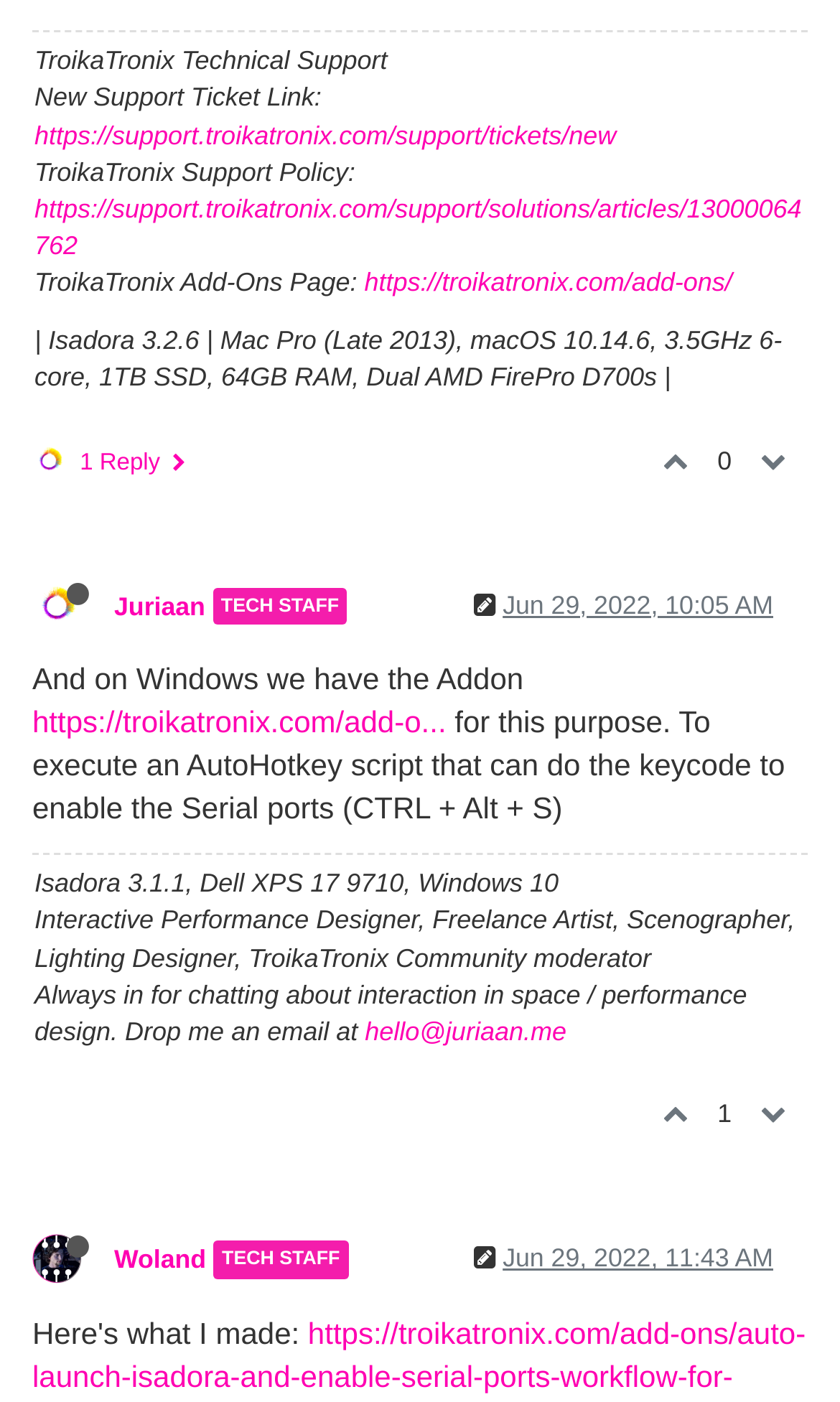Answer succinctly with a single word or phrase:
What is the operating system of the computer mentioned in the conversation?

macOS 10.14.6